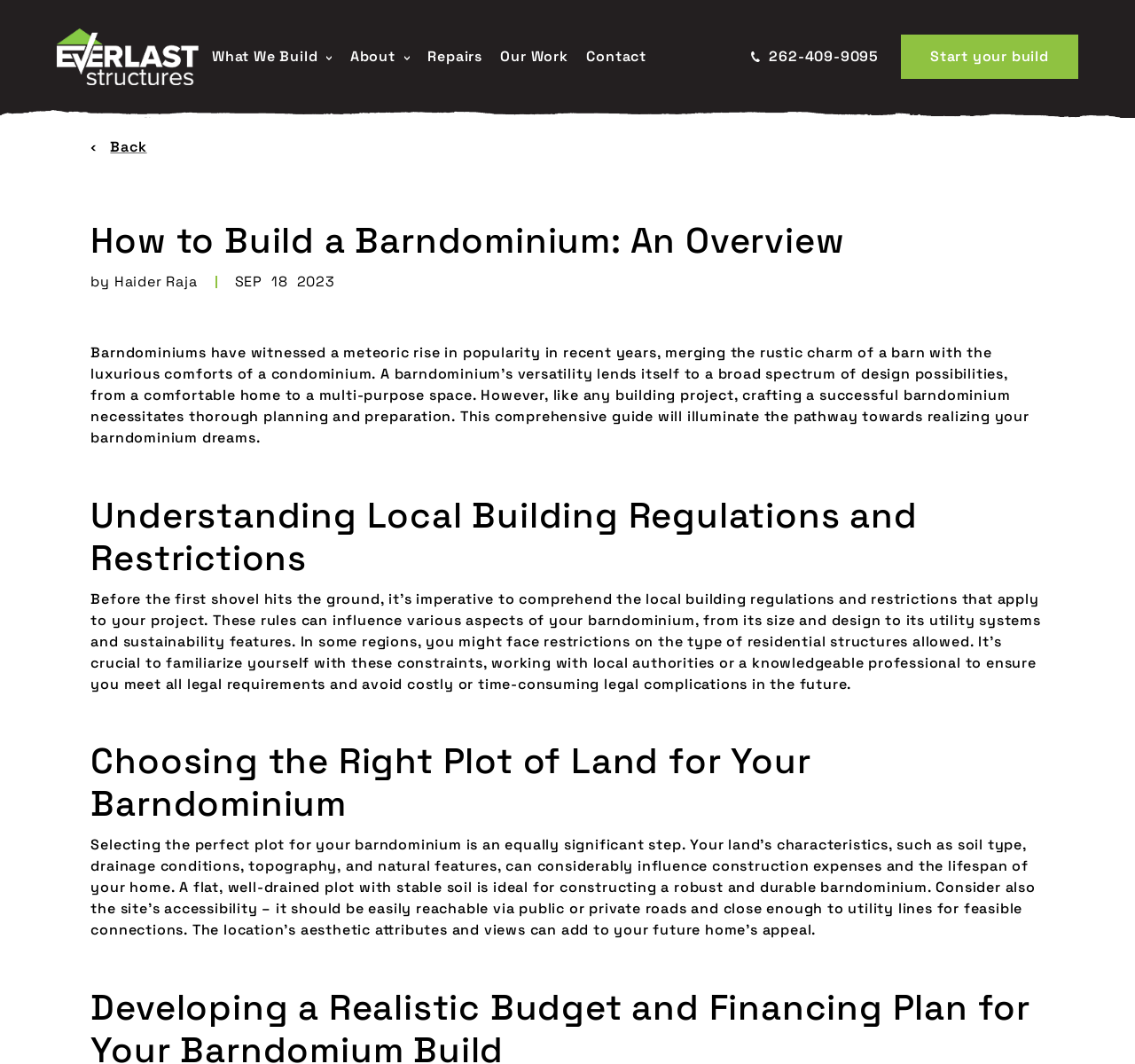Provide the bounding box coordinates of the HTML element described by the text: "Our Work".

[0.437, 0.027, 0.505, 0.08]